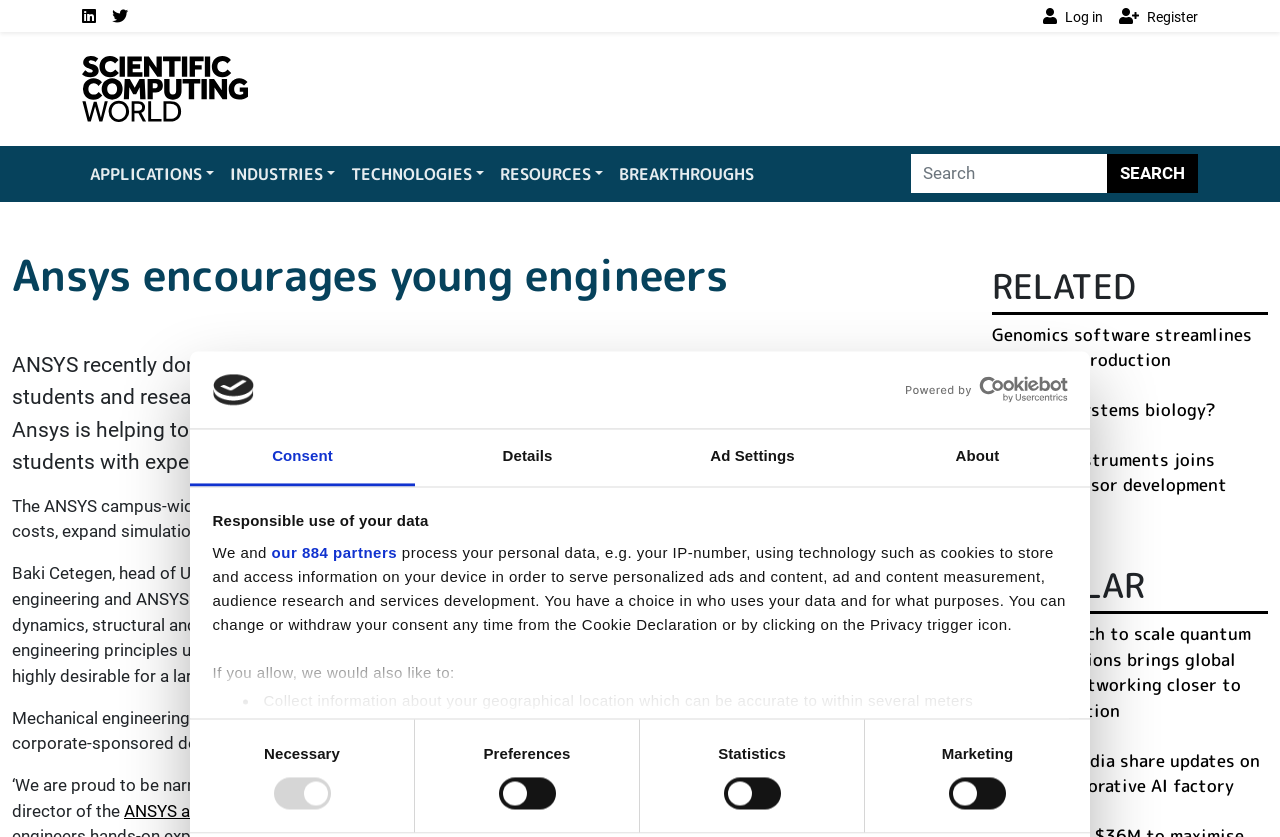Please identify the bounding box coordinates for the region that you need to click to follow this instruction: "View the Genomics software streamlines detergent production article".

[0.775, 0.385, 0.978, 0.444]